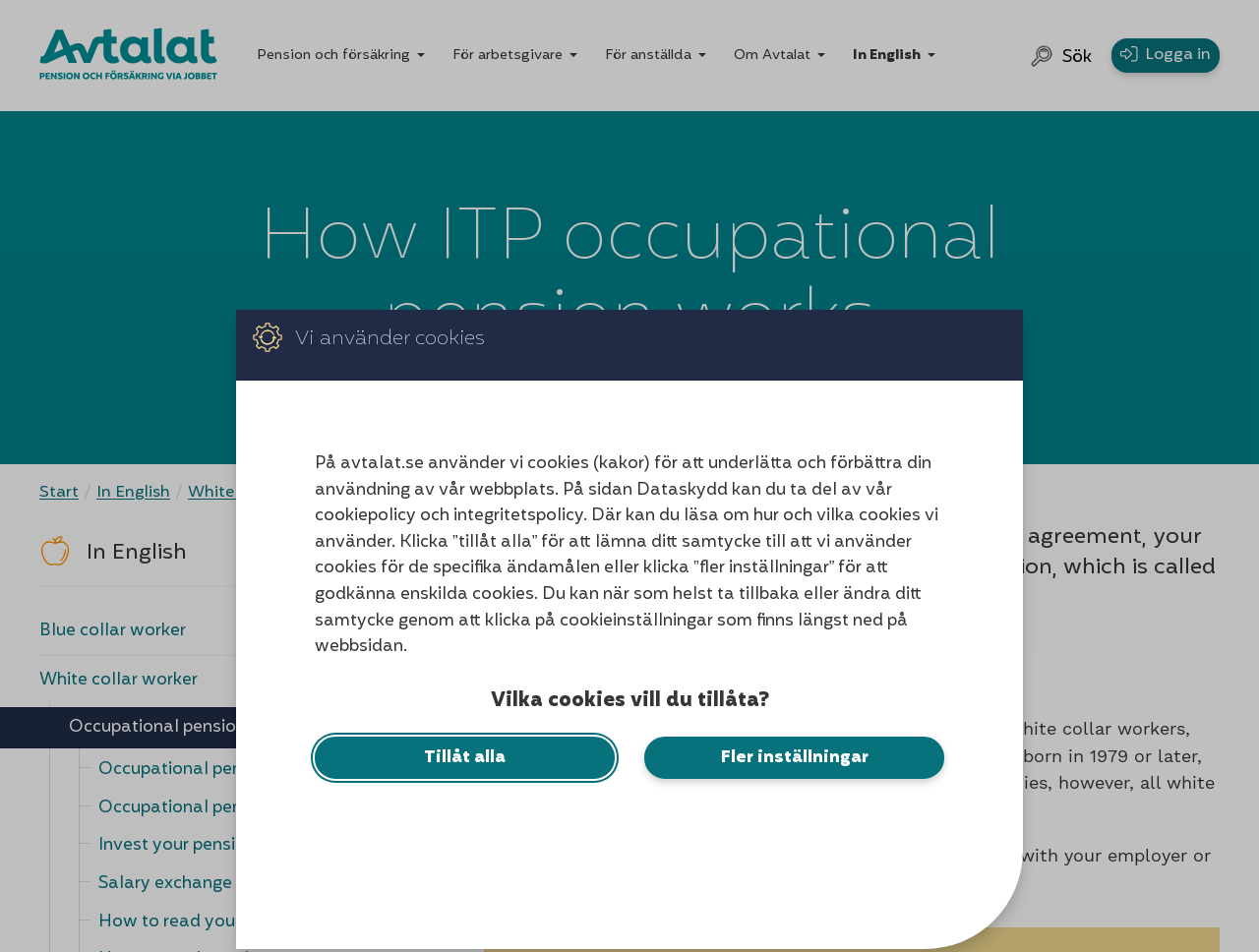Determine the bounding box coordinates for the element that should be clicked to follow this instruction: "Click the 'Home' link". The coordinates should be given as four float numbers between 0 and 1, in the format [left, top, right, bottom].

None